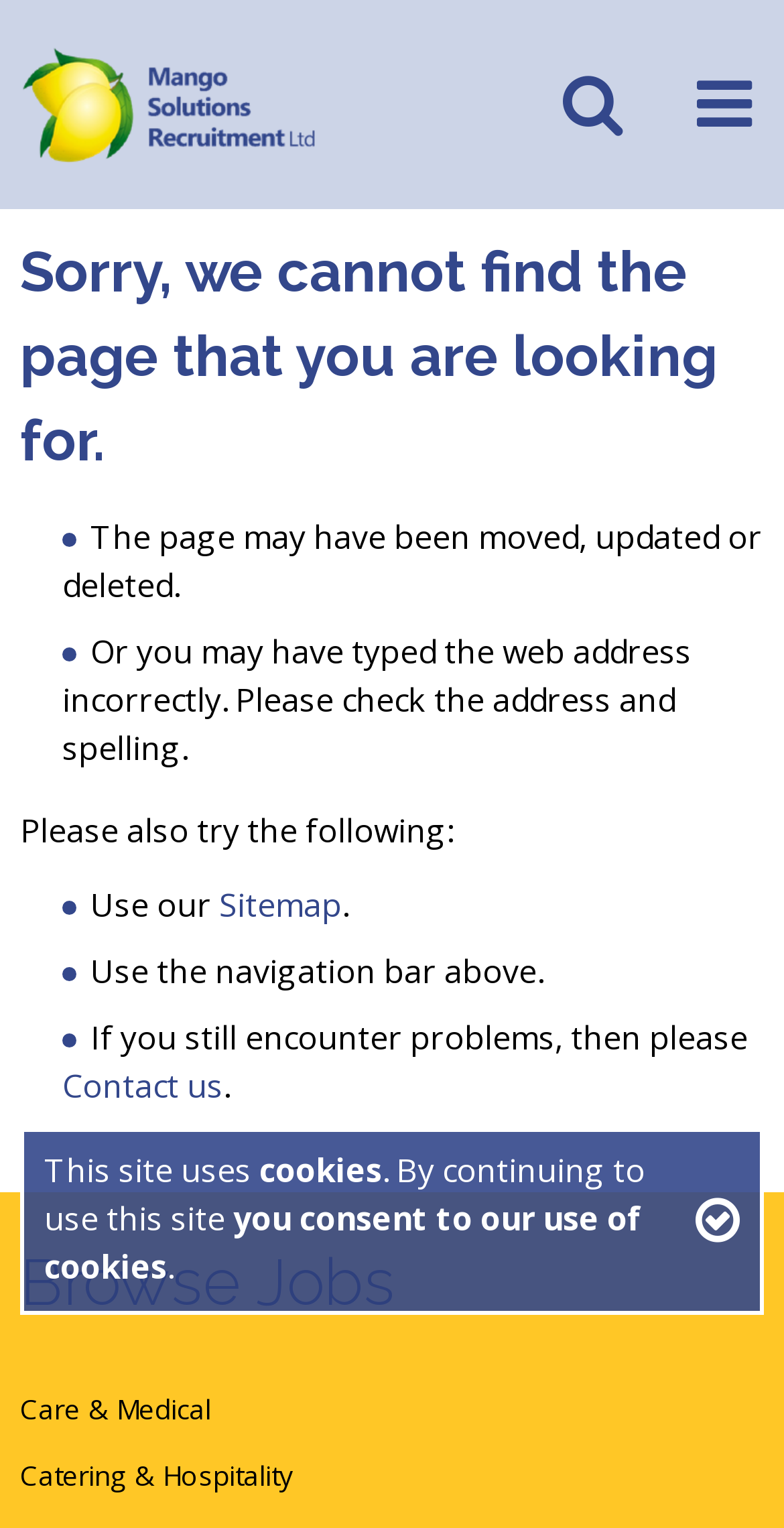Bounding box coordinates should be provided in the format (top-left x, top-left y, bottom-right x, bottom-right y) with all values between 0 and 1. Identify the bounding box for this UI element: University News

None